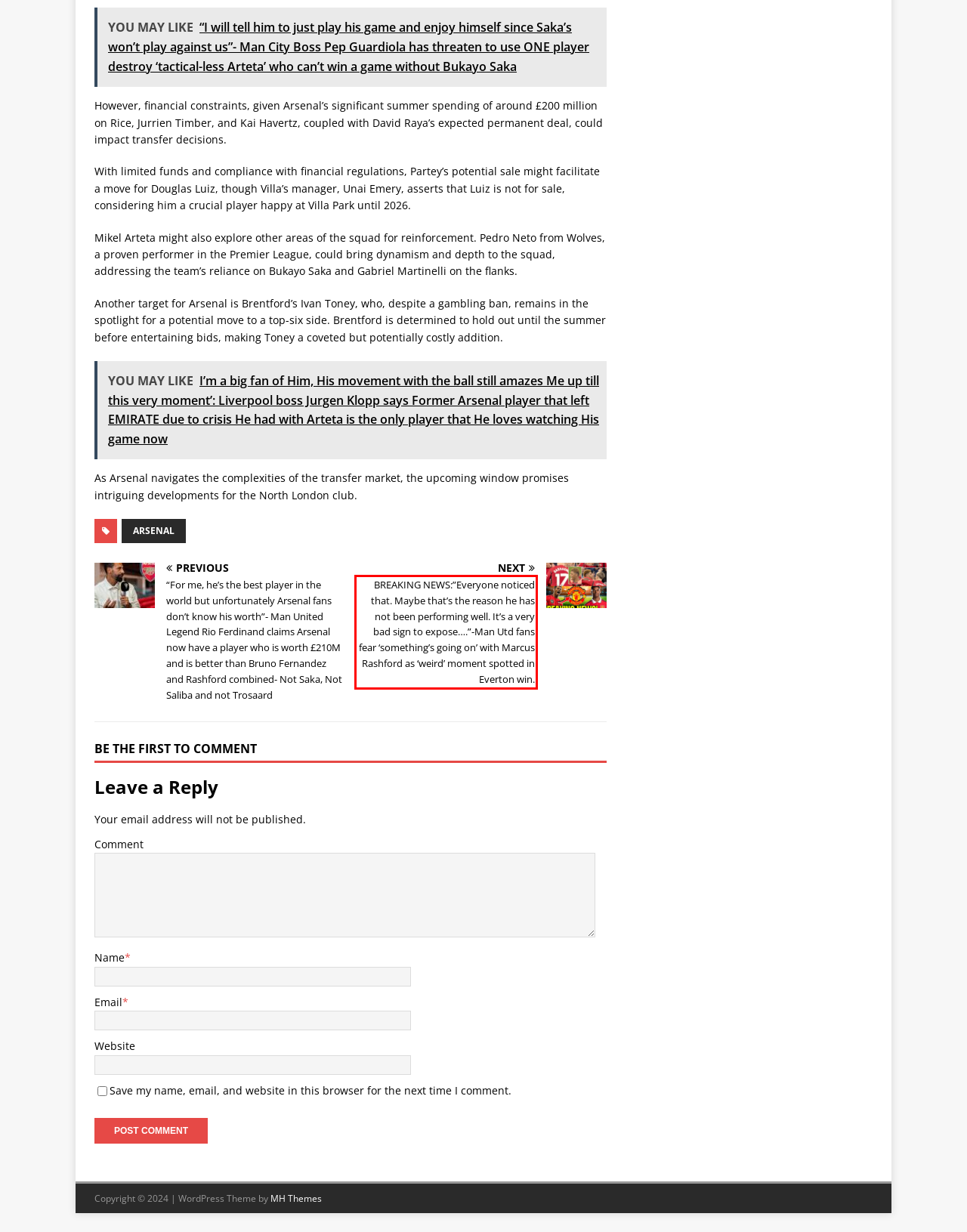Please analyze the provided webpage screenshot and perform OCR to extract the text content from the red rectangle bounding box.

BREAKING NEWS:”Everyone noticed that. Maybe that’s the reason he has not been performing well. It’s a very bad sign to expose….”-Man Utd fans fear ‘something’s going on’ with Marcus Rashford as ‘weird’ moment spotted in Everton win.